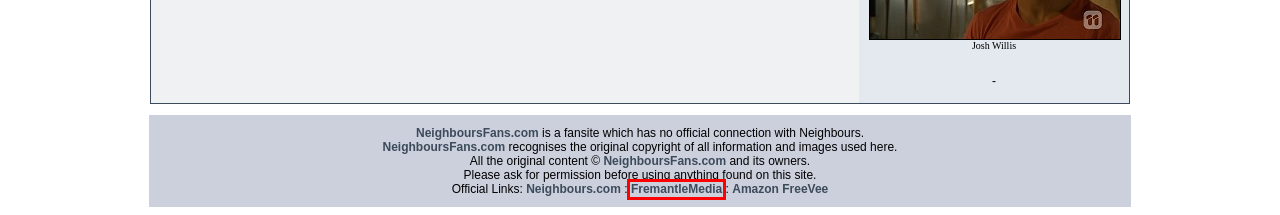You have a screenshot of a webpage with a red bounding box around an element. Select the webpage description that best matches the new webpage after clicking the element within the red bounding box. Here are the descriptions:
A. Neighbours Episodes.com - The largest collection of detailed Neighbours Episode Summaries
B. Irresistible Entertainment | Fremantle
C. Watch Neighbours – Iconic Episodes | Prime Video
D. Neighbours Episodes from 1994 - NeighboursEpisodes.com
E. Neighbours
F. Neighbours Episodes from 2024 - NeighboursEpisodes.com
G. NeighboursFans.com - Neighbours forum - spoilers, news, episodes, pictures and more!
H. Neighbours Episodes from 2000 - NeighboursEpisodes.com

B